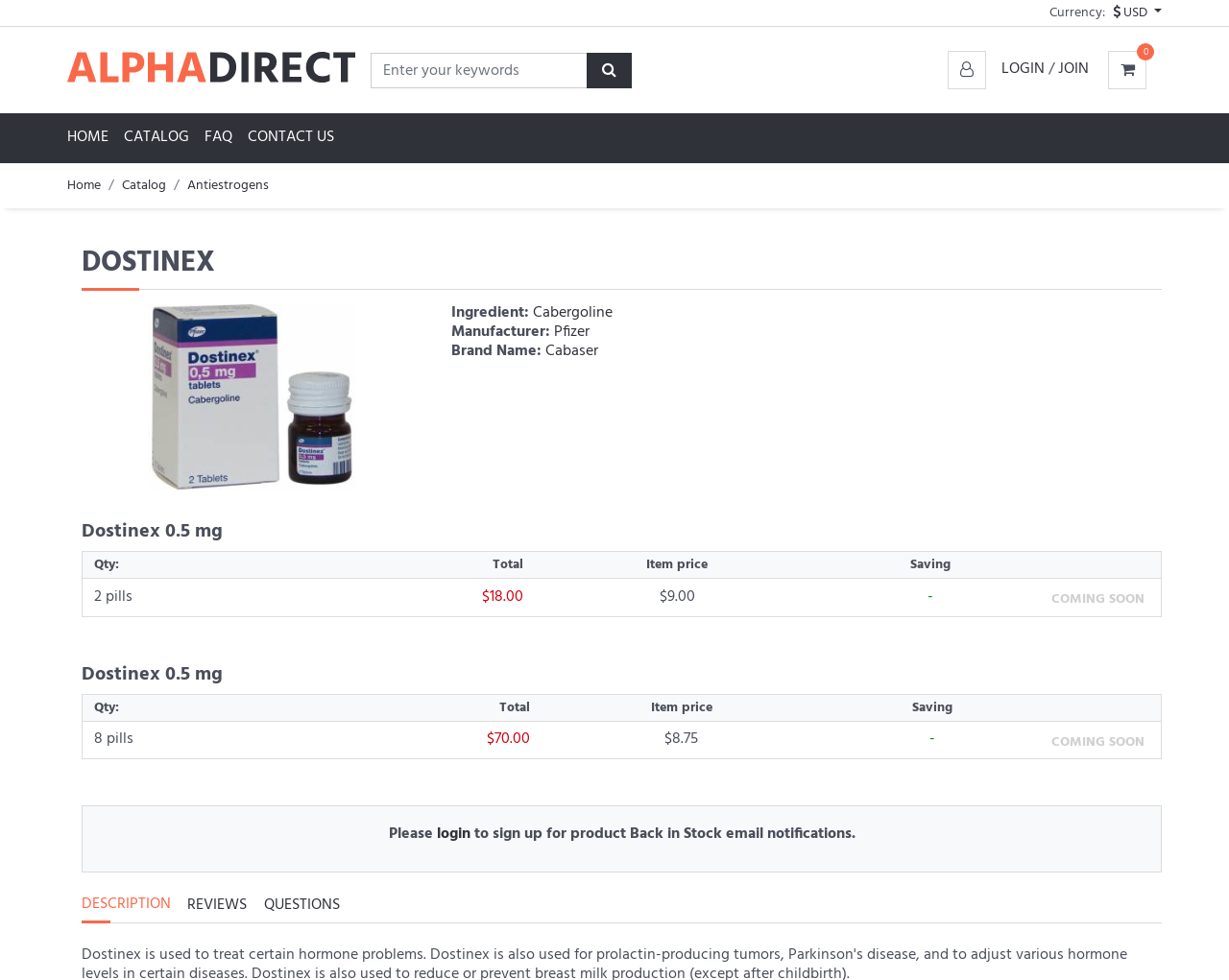What is the brand name of the Dostinex 0.5 mg product?
Answer the question with a detailed explanation, including all necessary information.

I found the answer by examining the product information section, where it lists 'Brand Name:' as 'Cabaser'.